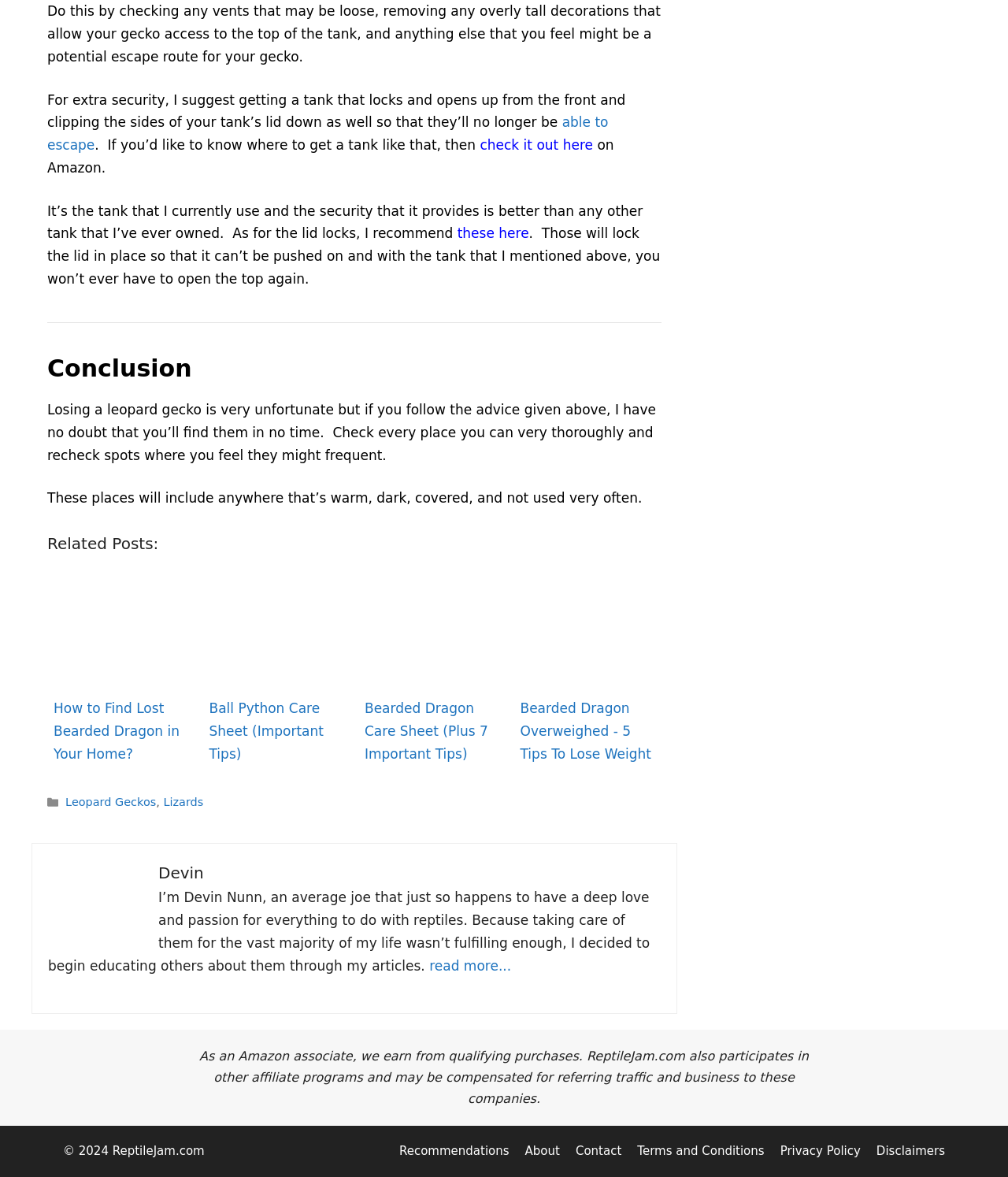Give the bounding box coordinates for the element described as: "About".

[0.521, 0.972, 0.555, 0.984]